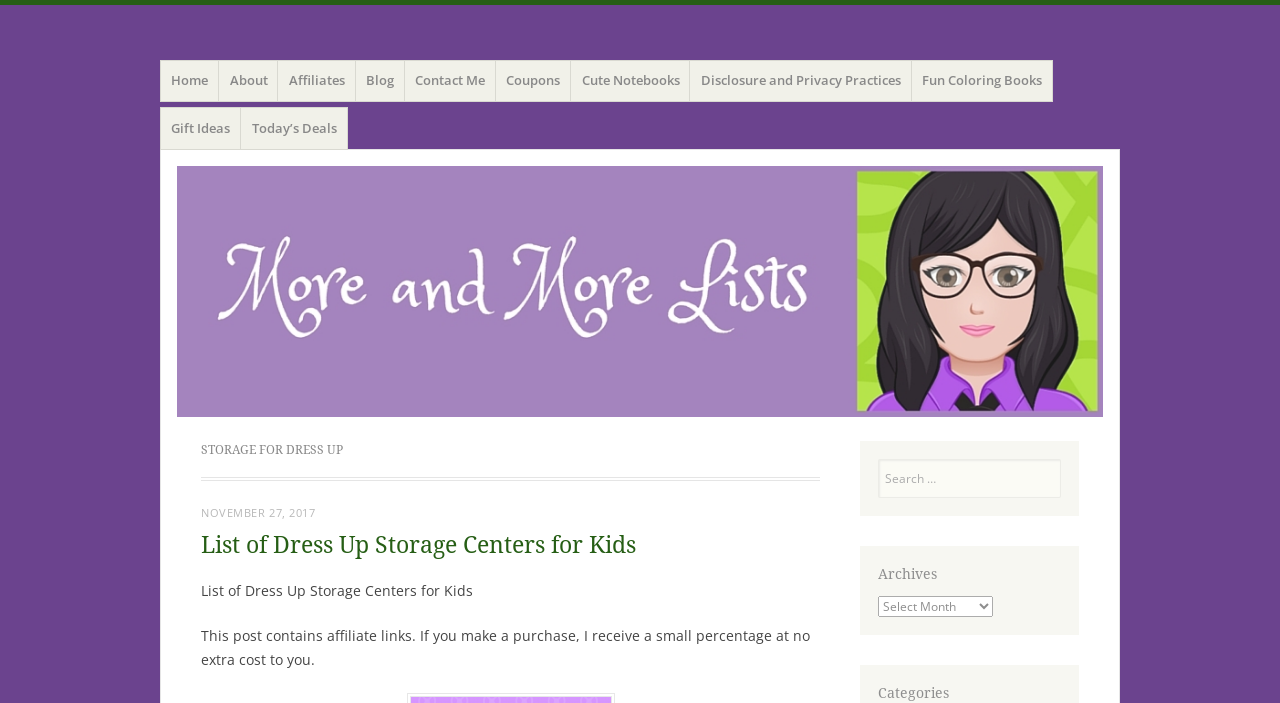Specify the bounding box coordinates for the region that must be clicked to perform the given instruction: "read about dress up storage centers for kids".

[0.157, 0.758, 0.641, 0.794]